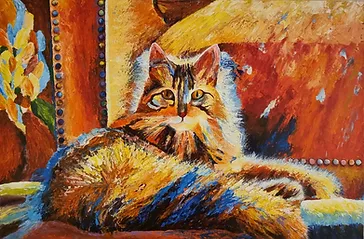Write a descriptive caption for the image, covering all notable aspects.

This vibrant image showcases a beautifully painted cat lounging comfortably on a richly colored surface. The cat, with its striking green eyes and detailed fur, is depicted in various shades of orange, brown, and cream, which blend seamlessly into the warm, inviting background. The texture of the fur is rendered with skillful brush strokes, creating a sense of depth and liveliness. Surrounding the cat are bold bursts of color, including hints of blue and yellow, which add to the overall warmth and charm of the scene. The artwork captures a serene moment, inviting the viewer to appreciate the graceful beauty of the feline subject in a cozy environment.